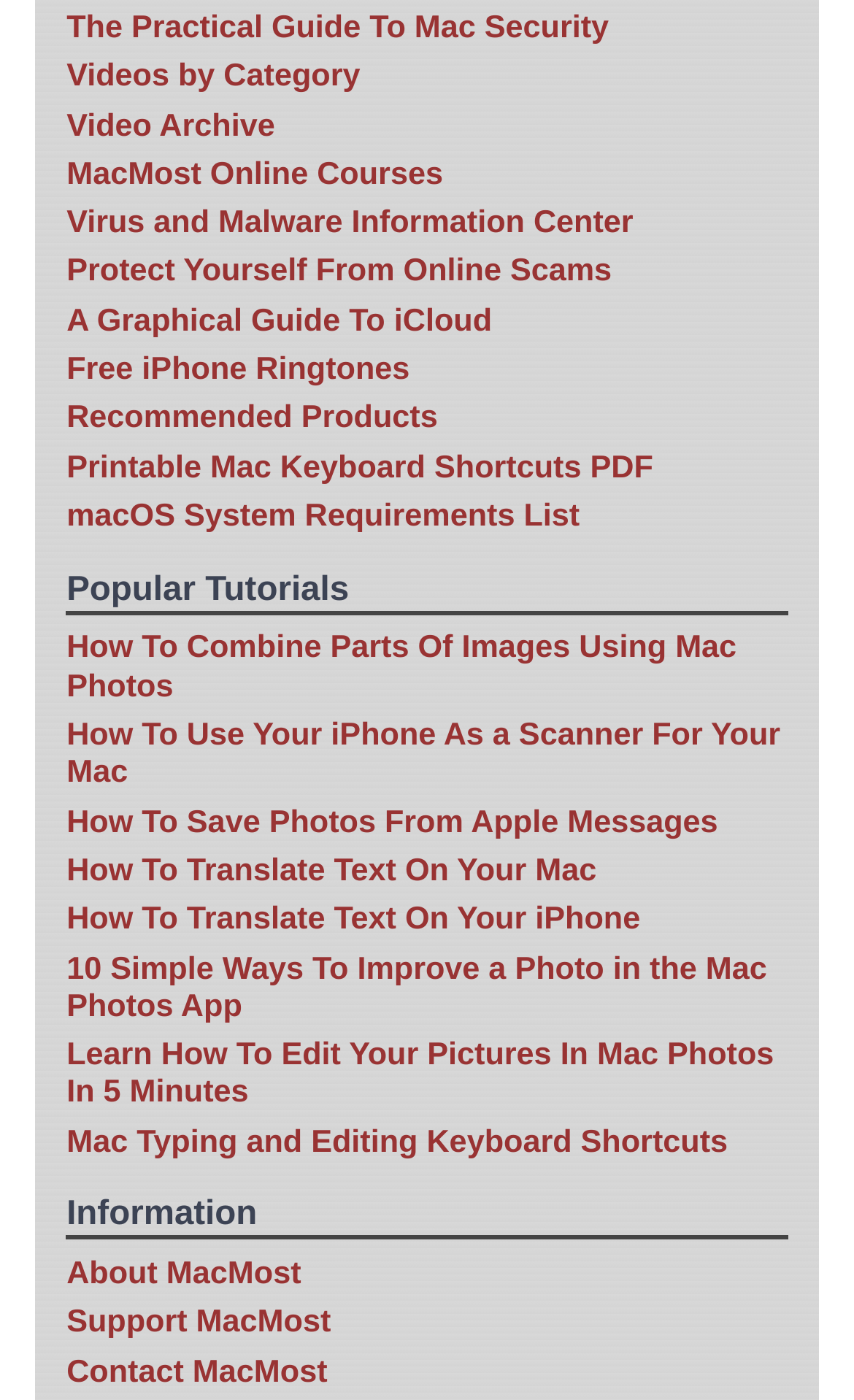Look at the image and write a detailed answer to the question: 
What is the category of the 'Video Archive' link?

The 'Video Archive' link is categorized under 'Videos' because it is listed alongside other video-related links such as 'Videos by Category' and is likely to contain a collection of video tutorials or guides.